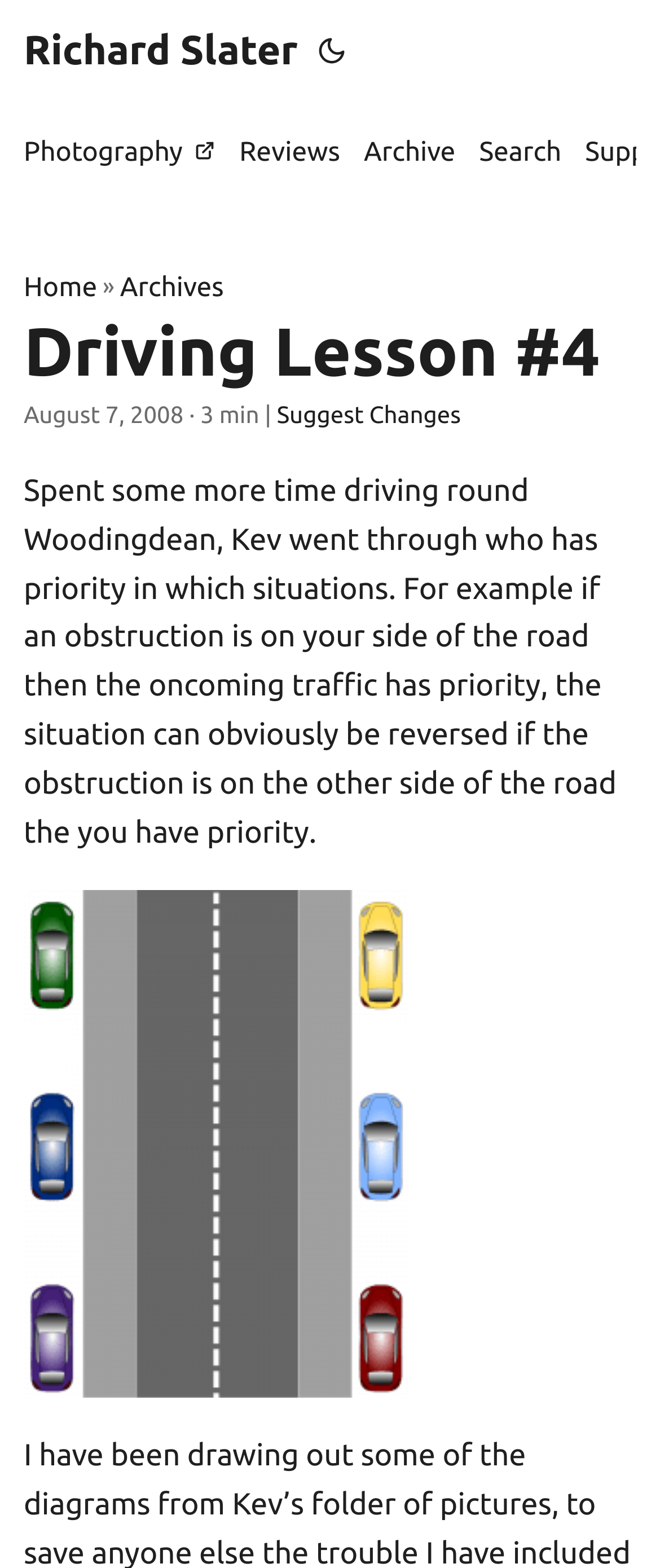Write an elaborate caption that captures the essence of the webpage.

The webpage is about a driving lesson, specifically "Driving Lesson #4" by Richard Slater. At the top left, there is a link to the author's name, "Richard Slater", and a button with an icon and the shortcut "Alt + T" next to it. Below these elements, there are four links: "Photography", "Reviews", "Archive", and "Search", which has a shortcut "Alt + /". Each of these links has an associated image.

Below the links, there is a header section with a link to "Home" and another link to "Archives". The title of the page, "Driving Lesson #4", is displayed prominently in this section. The date of the post, "August 7, 2008", is also shown, along with a static text indicating the post's duration, "3 min".

The main content of the page is a paragraph of text that describes the driving lesson, including information about priority rules in different situations. This text is positioned below the header section and takes up most of the page's content area.

At the bottom of the page, there is a link with an associated image, but its purpose is not clear from the context.